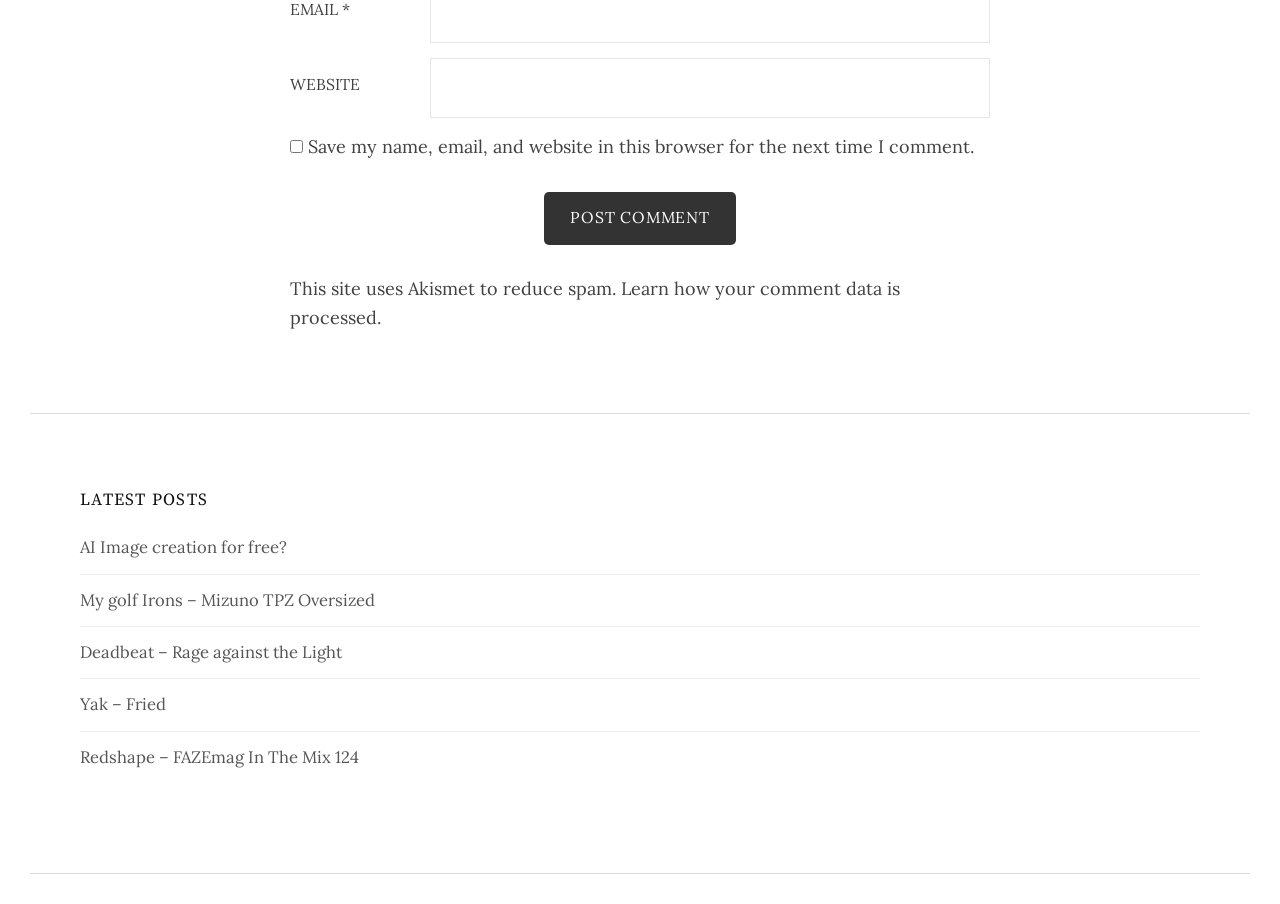Point out the bounding box coordinates of the section to click in order to follow this instruction: "View latest post 'AI Image creation for free?'".

[0.062, 0.593, 0.224, 0.618]